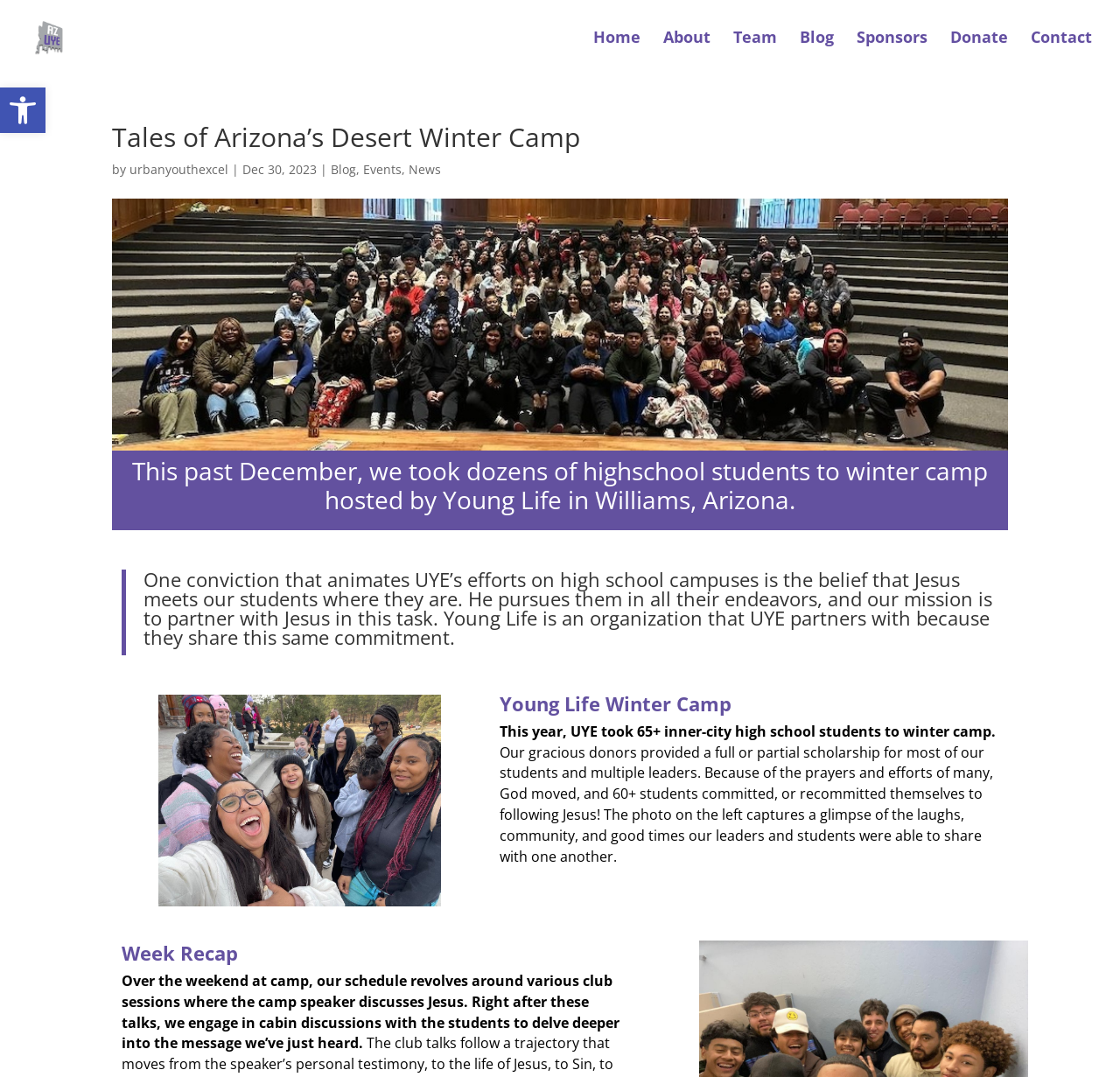Identify the bounding box coordinates of the part that should be clicked to carry out this instruction: "Visit Urban Youth Excel homepage".

[0.027, 0.025, 0.269, 0.04]